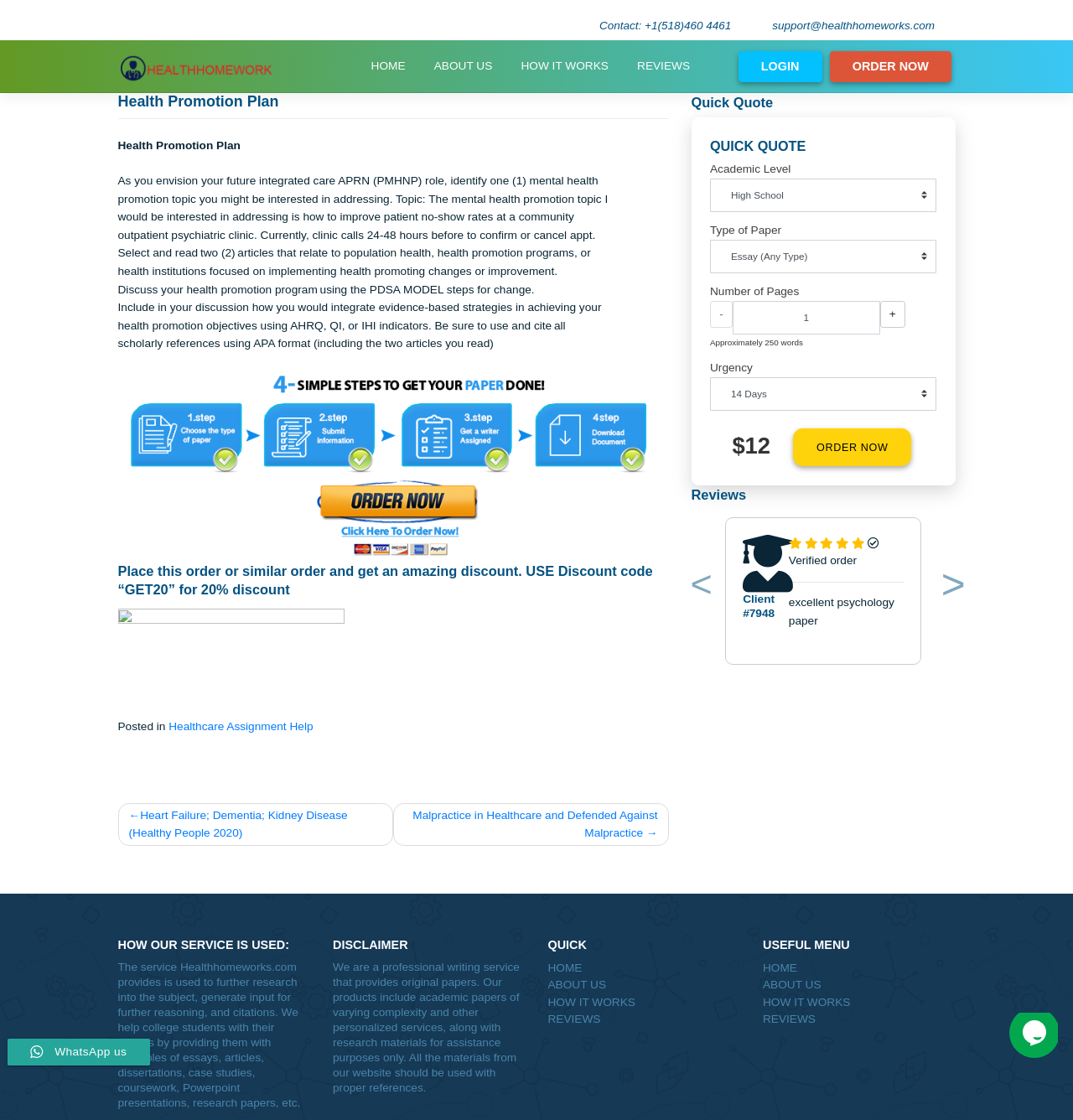Given the webpage screenshot, identify the bounding box of the UI element that matches this description: "HOW IT WORKS".

[0.528, 0.04, 0.642, 0.092]